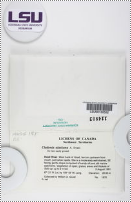Using the details in the image, give a detailed response to the question below:
What is the purpose of the barcode on the specimen sheet?

The caption implies that the barcode on the specimen sheet is used for identification purposes, likely to quickly and accurately identify the species and access its corresponding information.